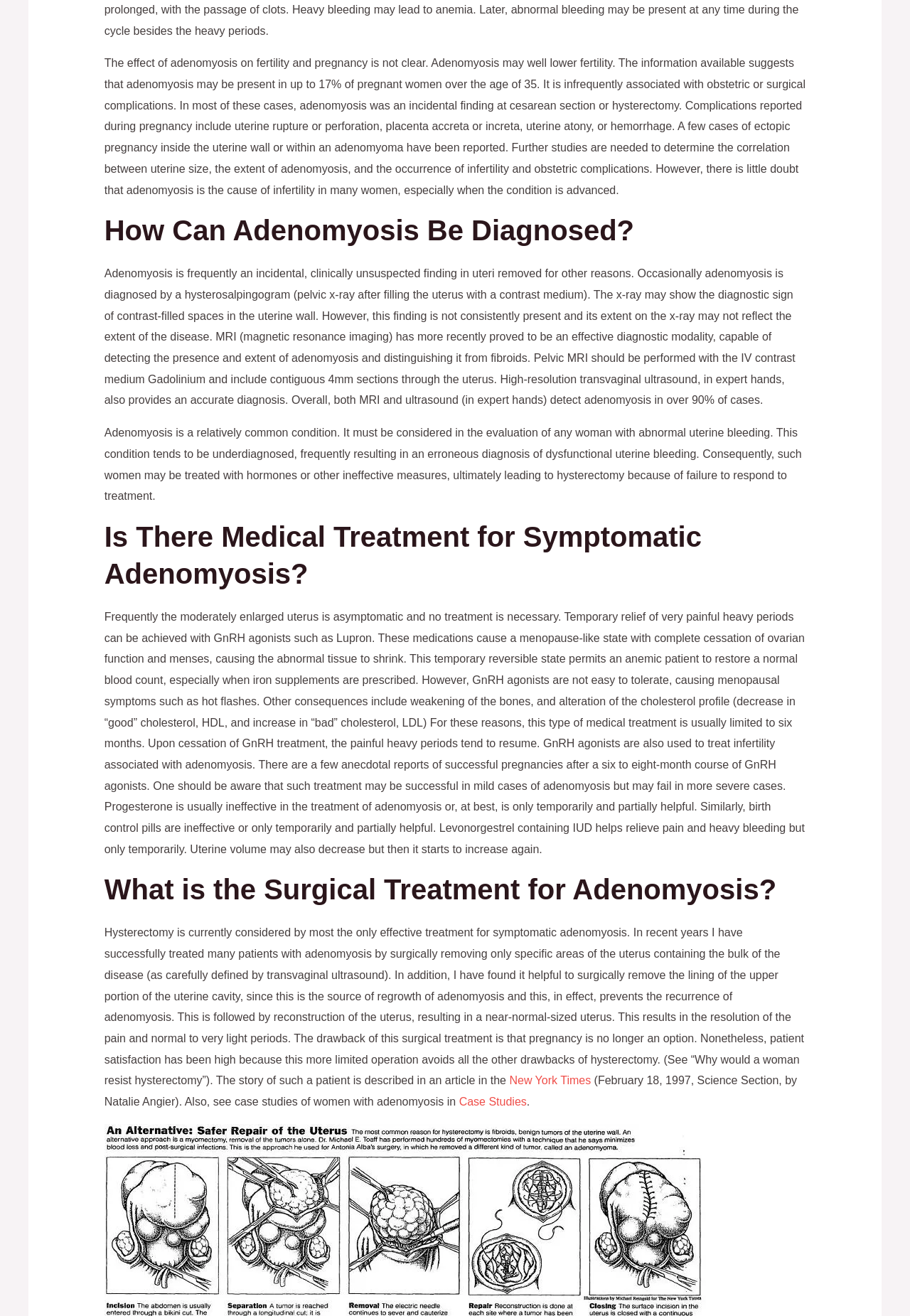Use a single word or phrase to answer the question:
What is the effect of GnRH agonists on adenomyosis?

Temporary relief of symptoms